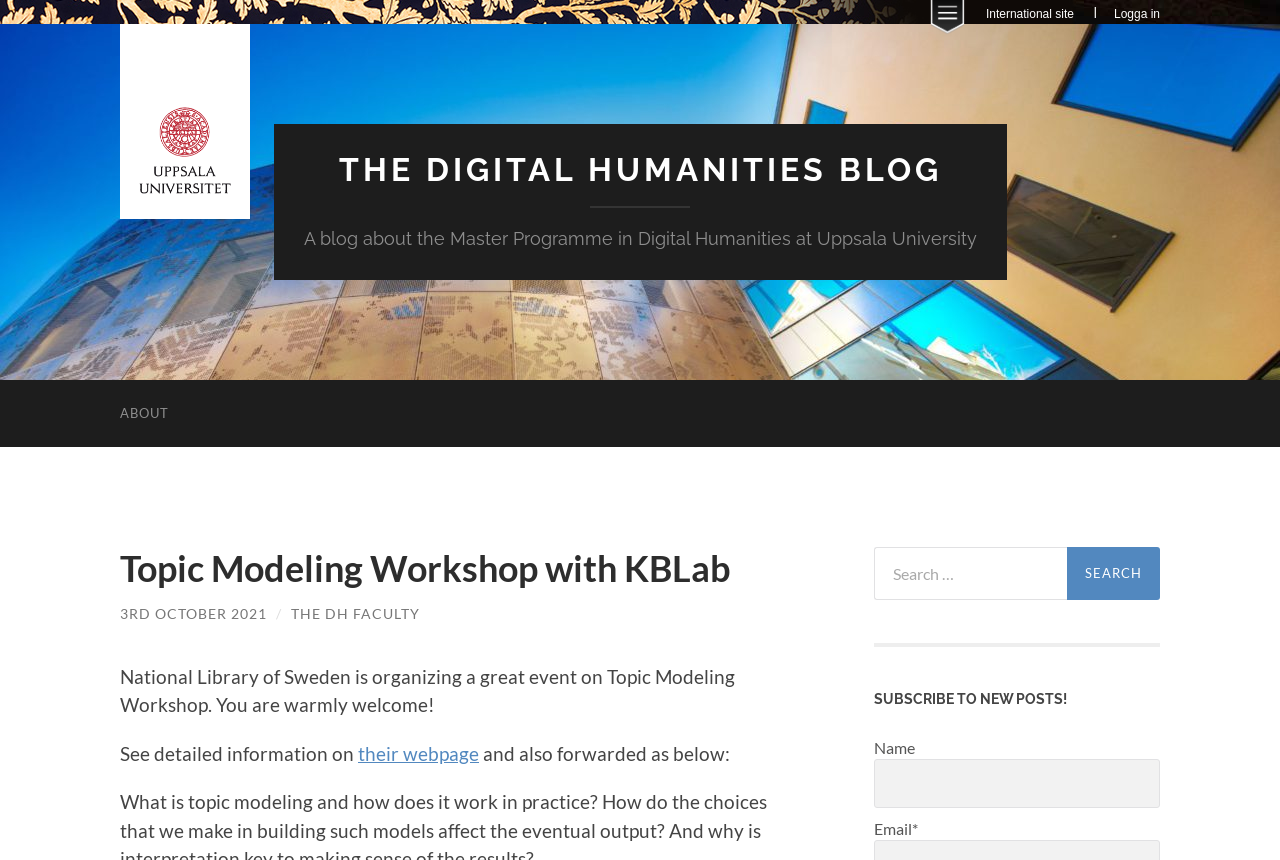Provide a short, one-word or phrase answer to the question below:
What is required to subscribe to new posts?

Name and Email